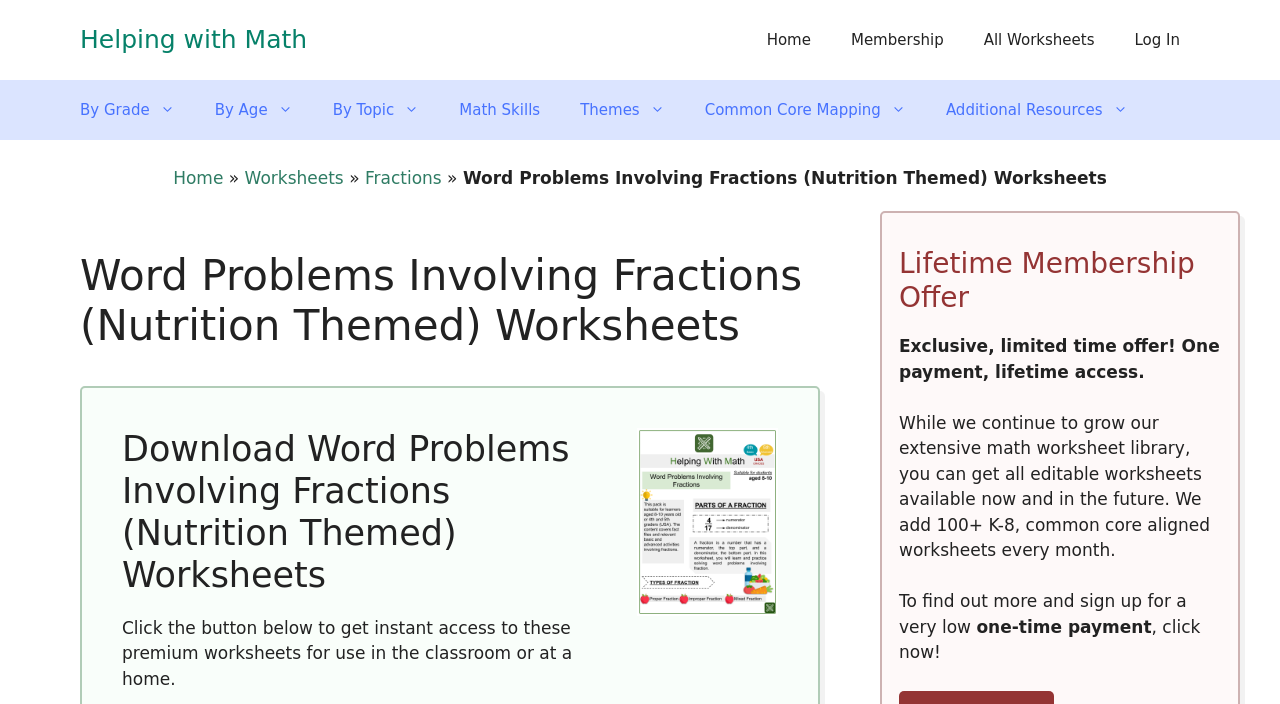What is the main topic of the worksheets on this webpage?
Refer to the image and provide a thorough answer to the question.

The main topic of the worksheets on this webpage is fractions, as indicated by the link 'Fractions' in the navigation menu and the title 'Word Problems Involving Fractions (Nutrition Themed) Worksheets'.